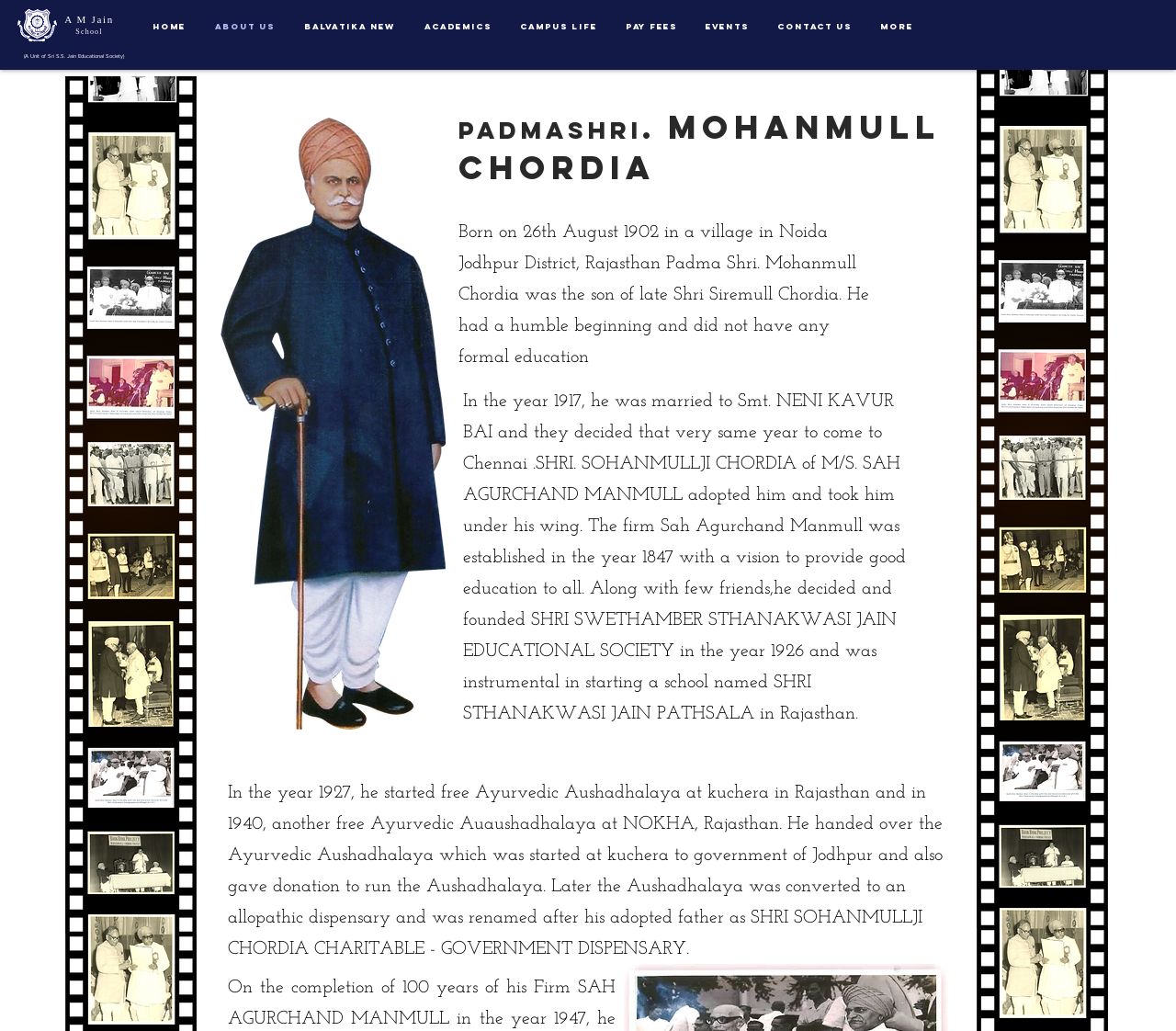What is the name of the school?
Analyze the image and provide a thorough answer to the question.

The name of the school can be found in the heading element with the text 'A M Jain School' located at the top of the webpage, which is a prominent element that stands out as the title of the webpage.